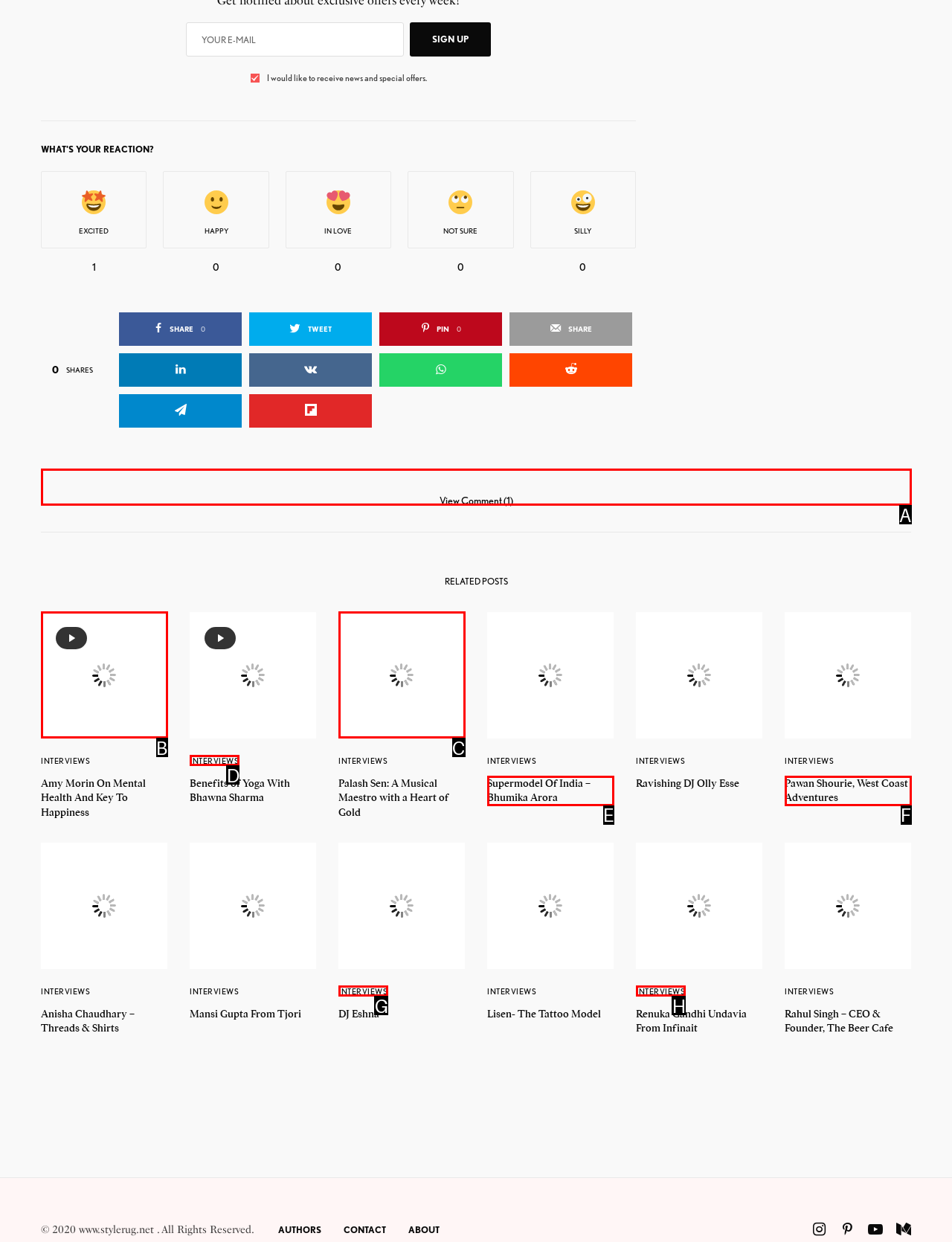From the given choices, identify the element that matches: View Comment (1)
Answer with the letter of the selected option.

A